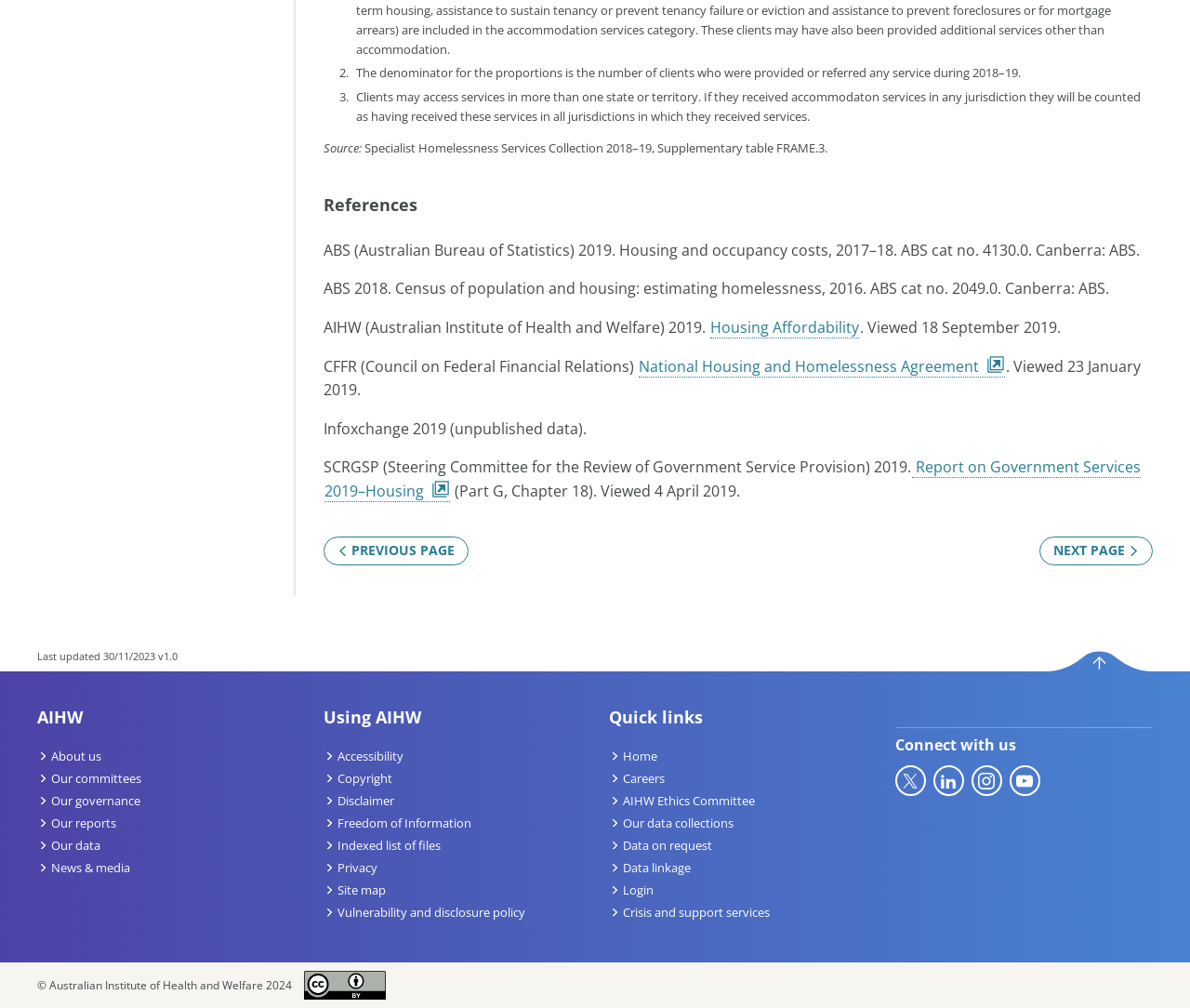Please locate the bounding box coordinates of the element that should be clicked to achieve the given instruction: "Click on 'About us'".

[0.031, 0.741, 0.085, 0.76]